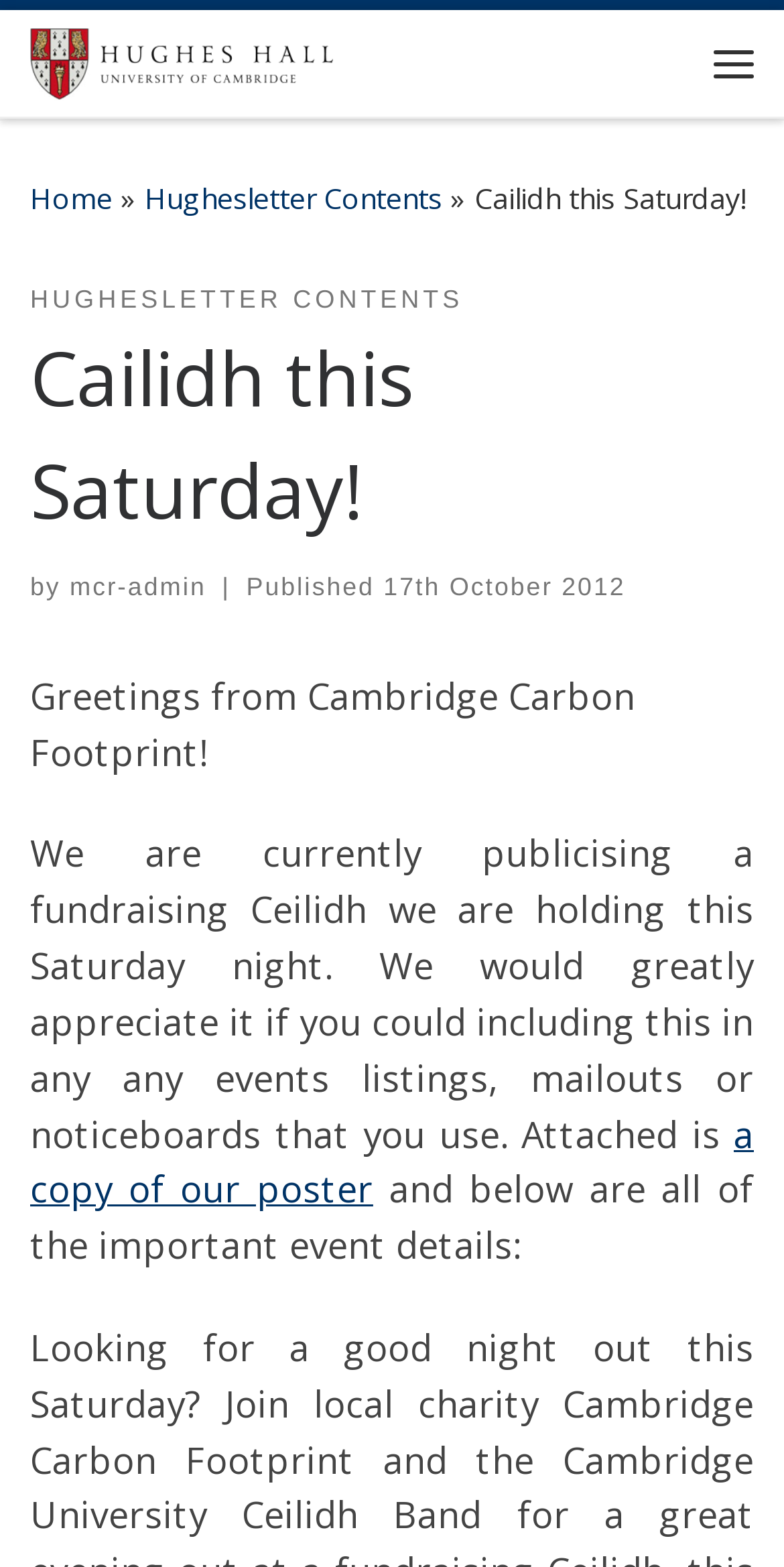Identify the first-level heading on the webpage and generate its text content.

Cailidh this Saturday!